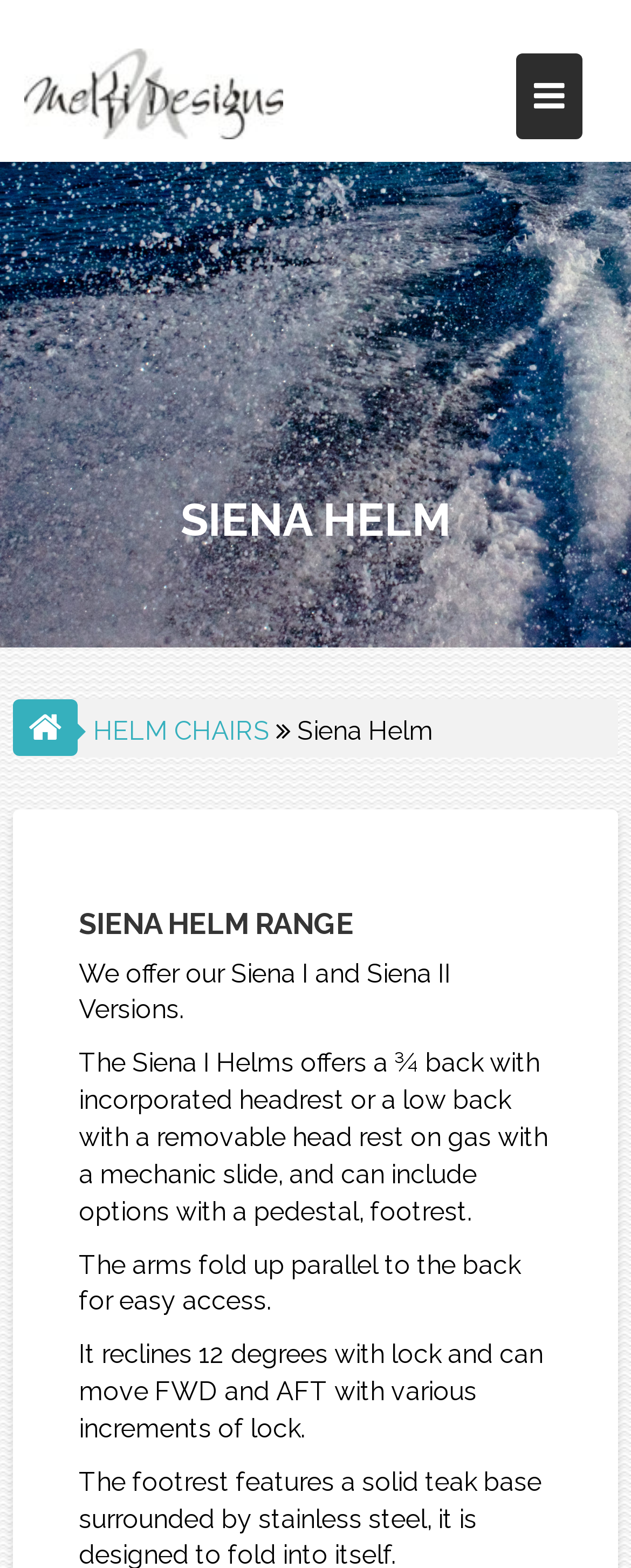Locate the UI element described as follows: "HELM CHAIRS". Return the bounding box coordinates as four float numbers between 0 and 1 in the order [left, top, right, bottom].

[0.148, 0.456, 0.428, 0.476]